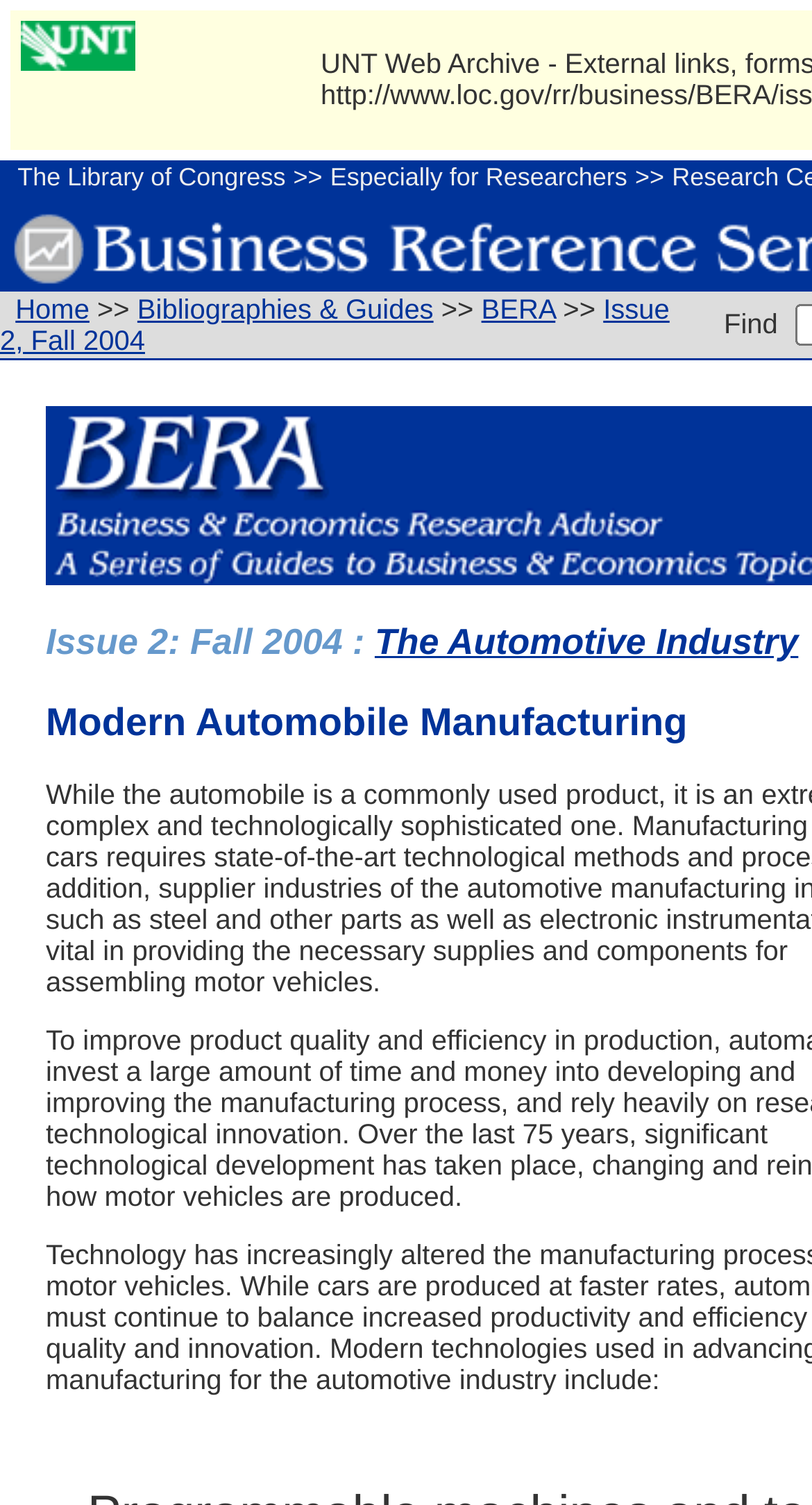Give a one-word or short phrase answer to the question: 
How many main navigation links are there?

3